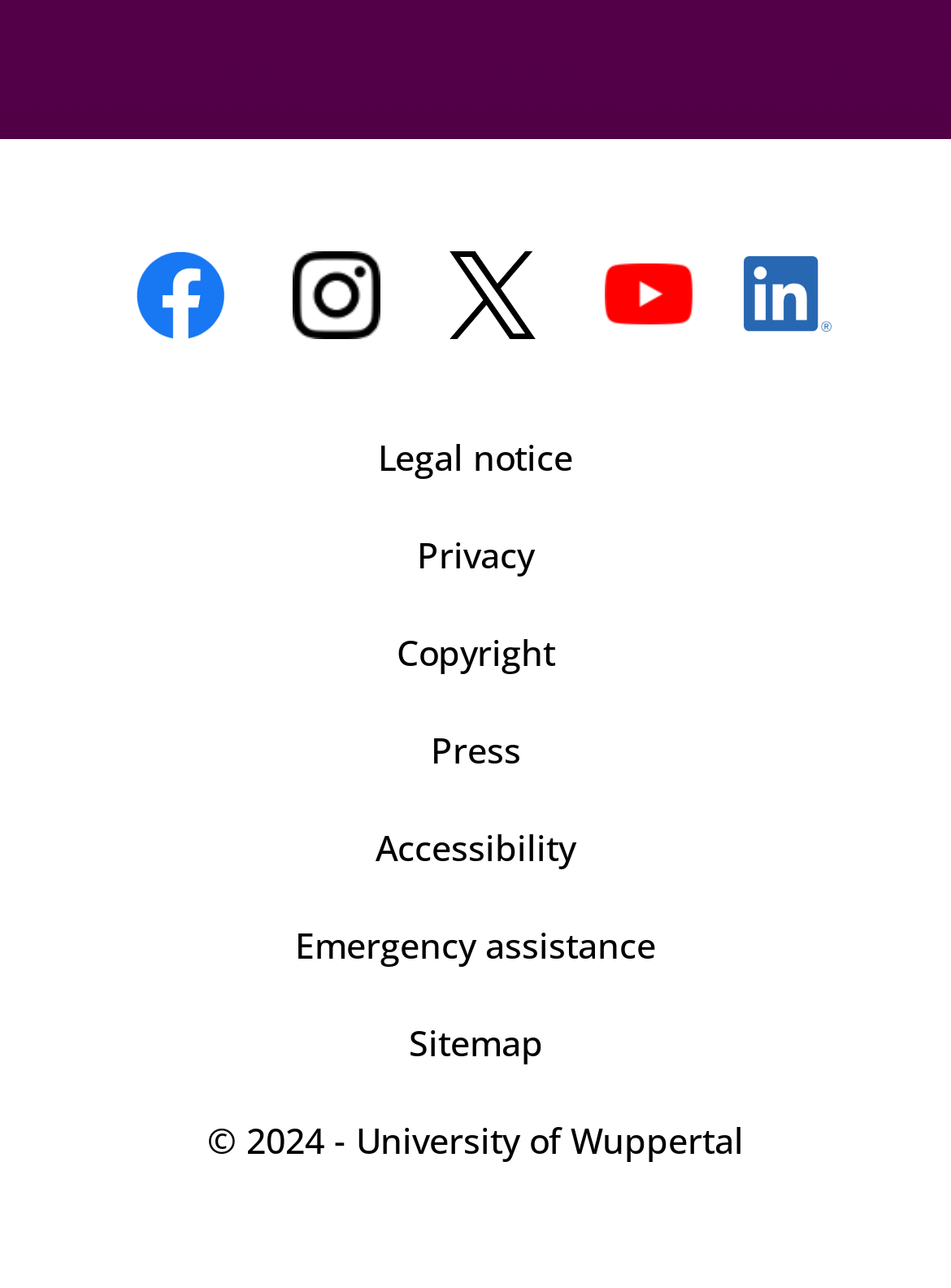Please mark the bounding box coordinates of the area that should be clicked to carry out the instruction: "view sitemap".

[0.026, 0.773, 0.974, 0.849]